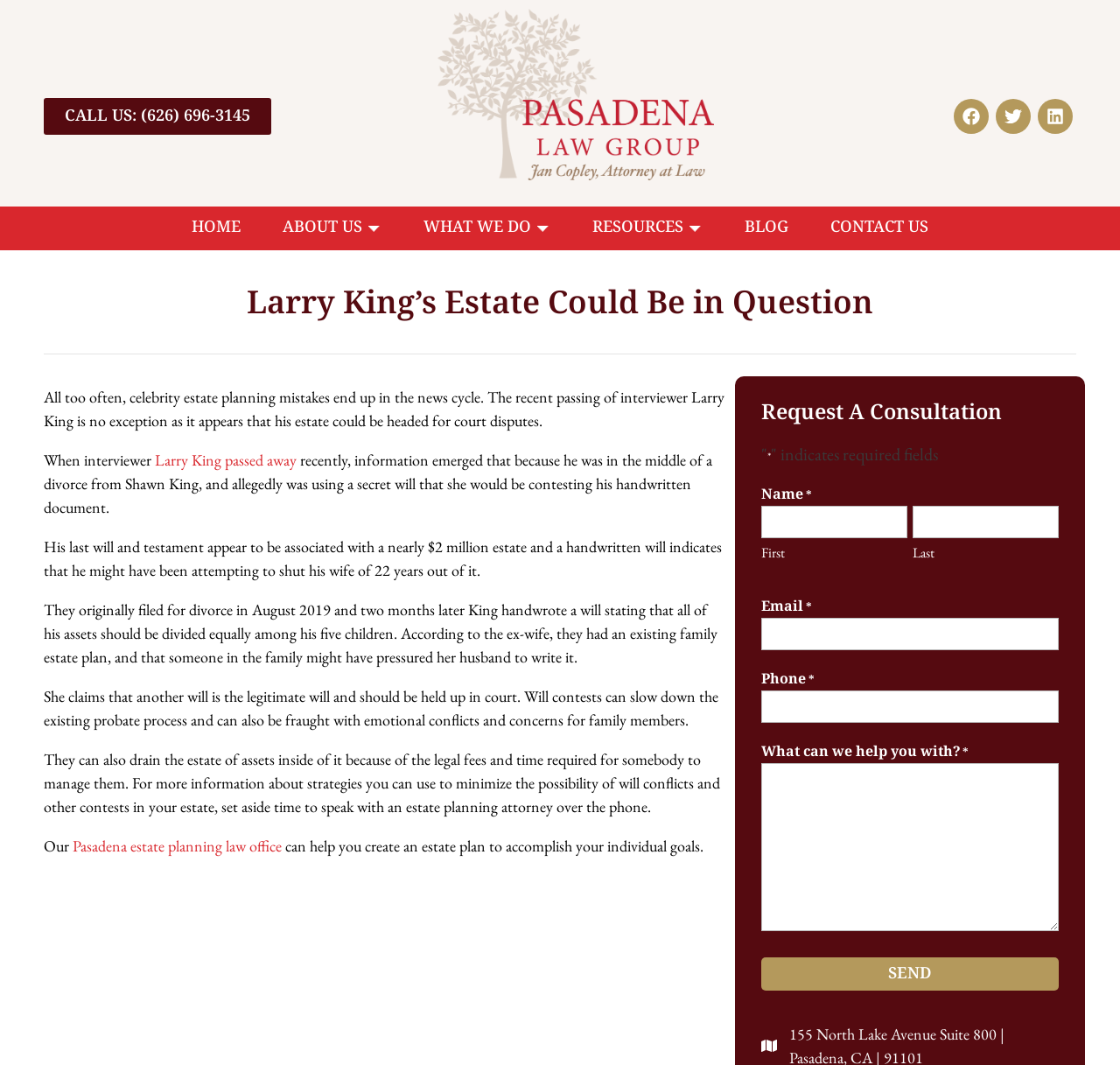Point out the bounding box coordinates of the section to click in order to follow this instruction: "Click the Facebook link".

[0.851, 0.093, 0.883, 0.126]